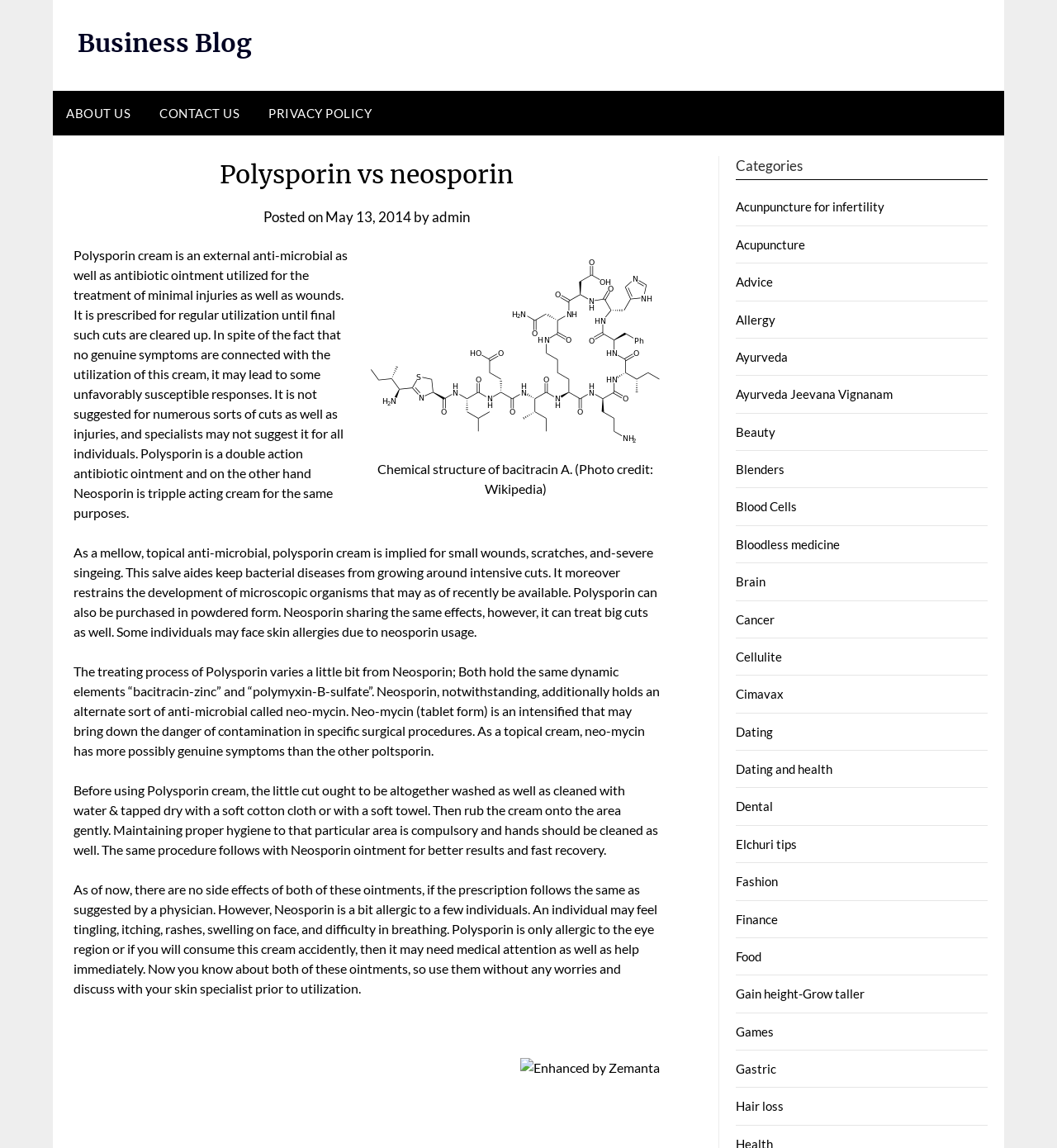Describe every aspect of the webpage in a detailed manner.

The webpage is a blog post titled "Polysporin vs Neosporin" and is categorized under "Business Blog". At the top of the page, there are four links: "Business Blog", "ABOUT US", "CONTACT US", and "PRIVACY POLICY". 

Below the title, there is a header section with the title "Polysporin vs Neosporin" and a posted date "May 13, 2014" by "admin". 

The main content of the page is an article that compares Polysporin and Neosporin, two antibiotic ointments used to treat minor injuries and wounds. The article is divided into several paragraphs, with a figure showing the chemical structure of bacitracin A. and a caption below it. The text describes the uses, effects, and differences between Polysporin and Neosporin, including their ingredients, treatment processes, and potential side effects.

On the right side of the page, there is a list of categories with 25 links, including "Acupuncture", "Advice", "Allergy", "Ayurveda", and others. These links are likely related to other blog posts or articles on the website.

At the bottom of the page, there is a small image with the text "Enhanced by Zemanta".